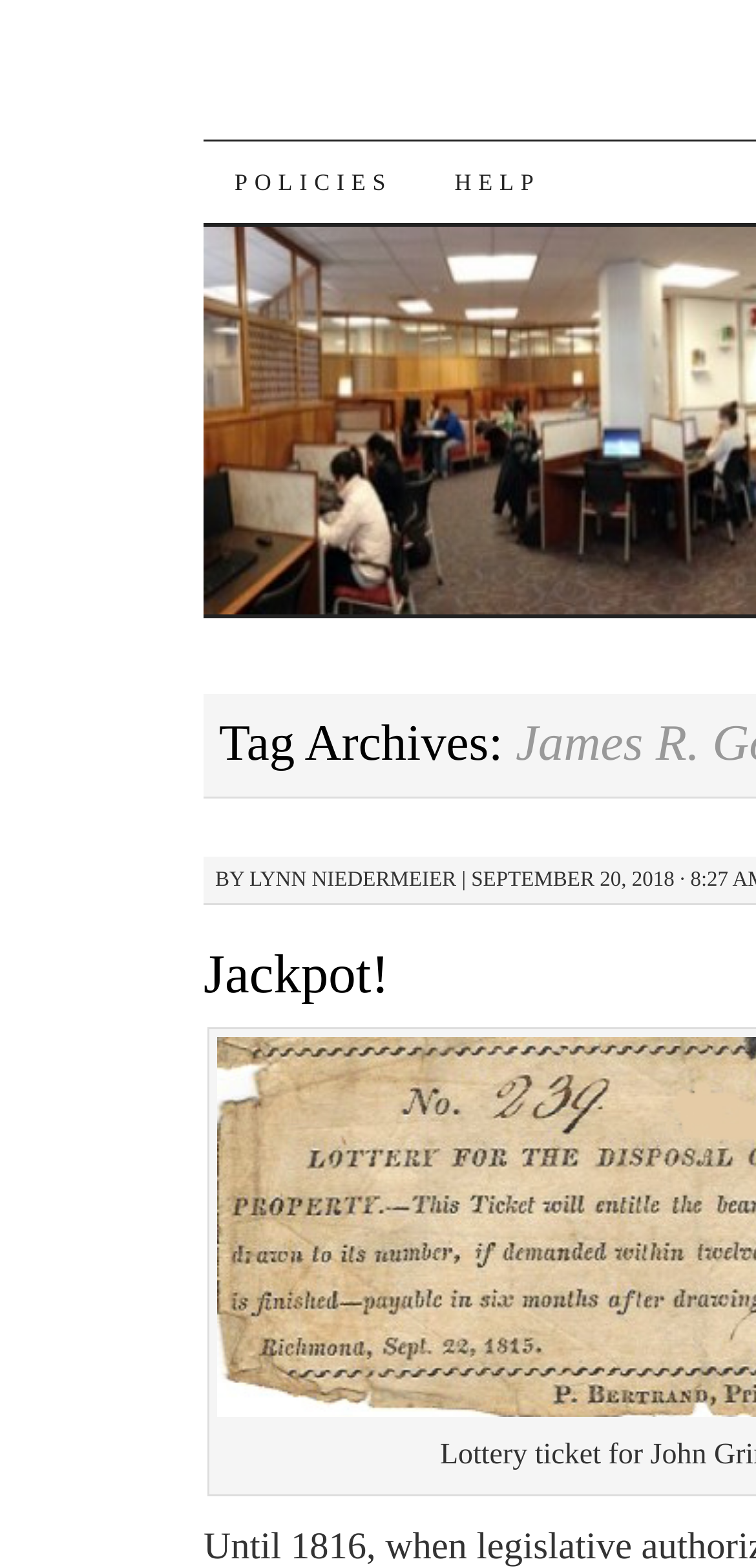Your task is to extract the text of the main heading from the webpage.

Tag Archives: James R. Golladay